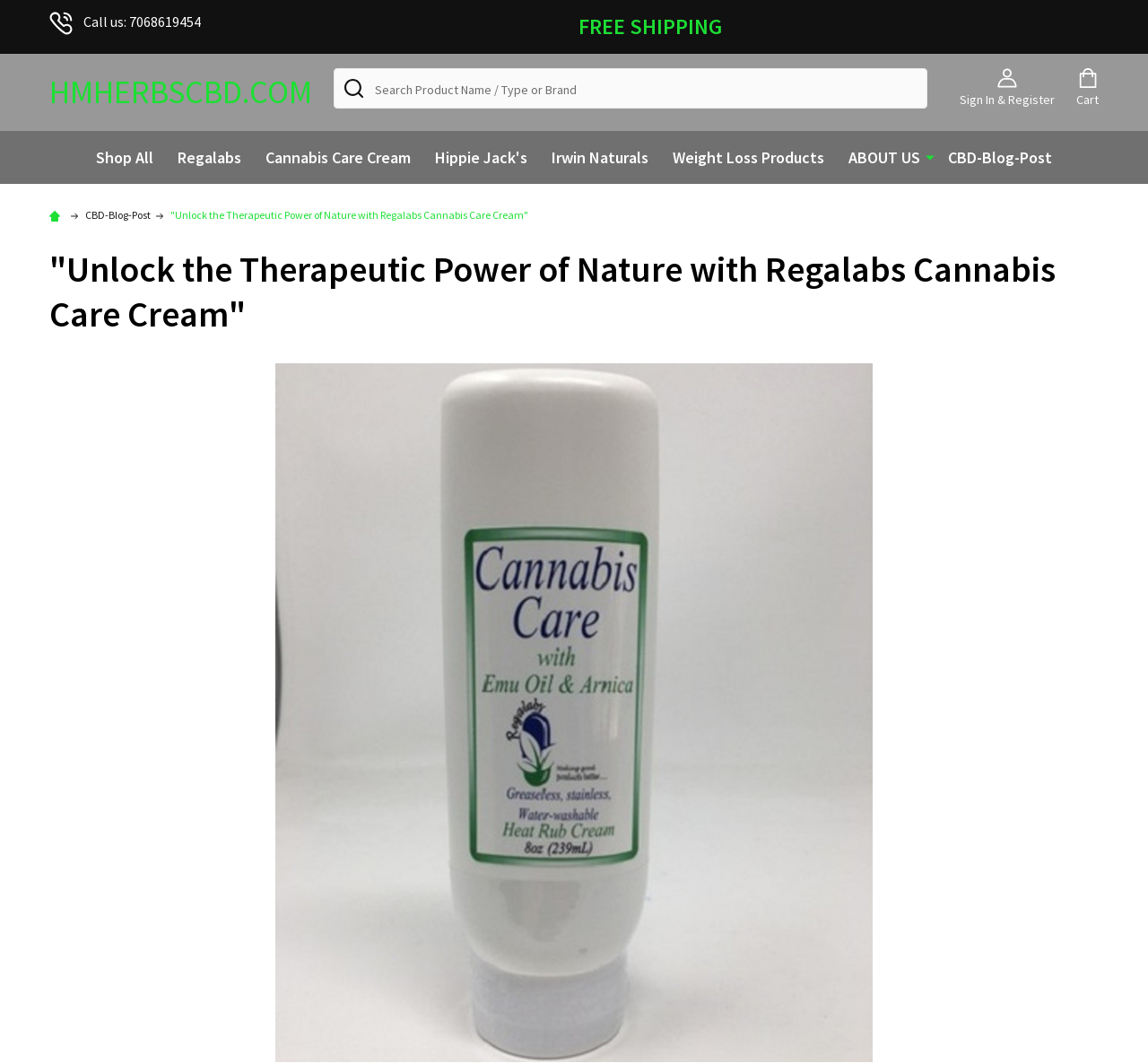Please specify the bounding box coordinates of the clickable section necessary to execute the following command: "read about 'FOOD' for puppies".

None